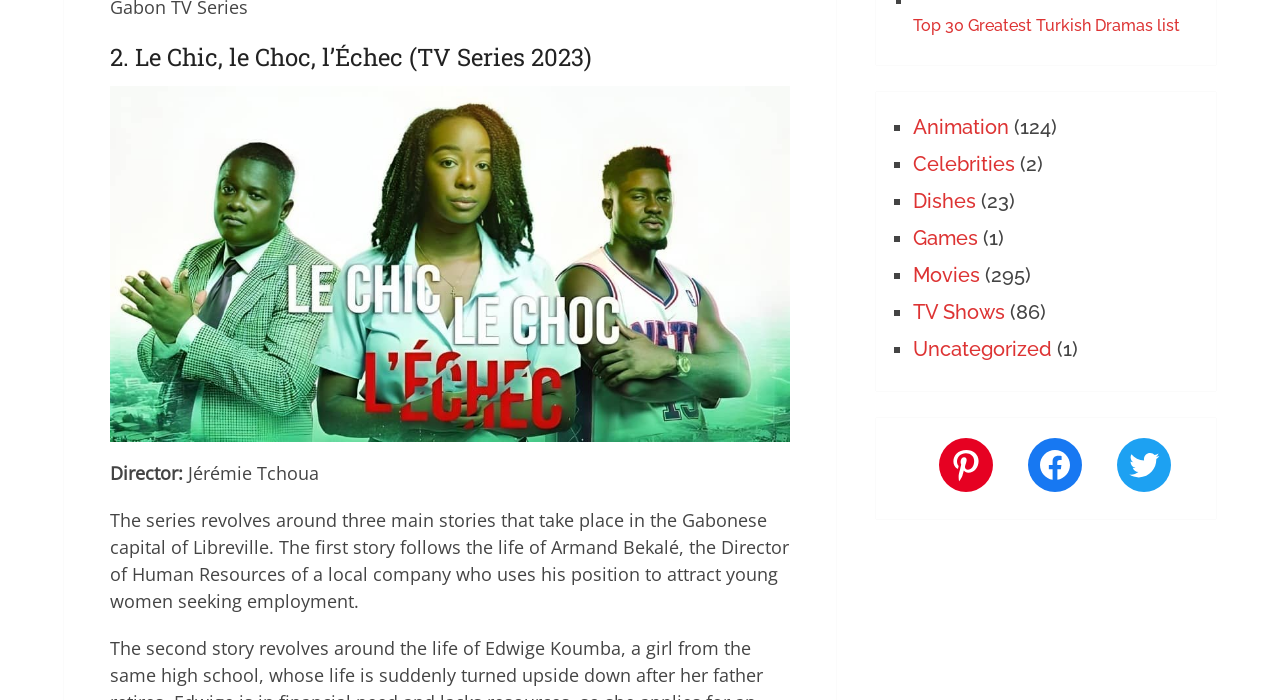Find the bounding box coordinates for the area that must be clicked to perform this action: "Read more about the TV series Le Chic, le Choc, l’Échec".

[0.086, 0.726, 0.616, 0.876]